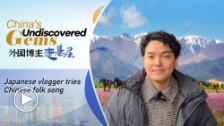What is the backdrop of the image?
Based on the image, answer the question with as much detail as possible.

The caption describes the image as having a picturesque backdrop of mountains and colorful fields, which provides a beautiful setting for the vlogger to engage with Chinese folk traditions.